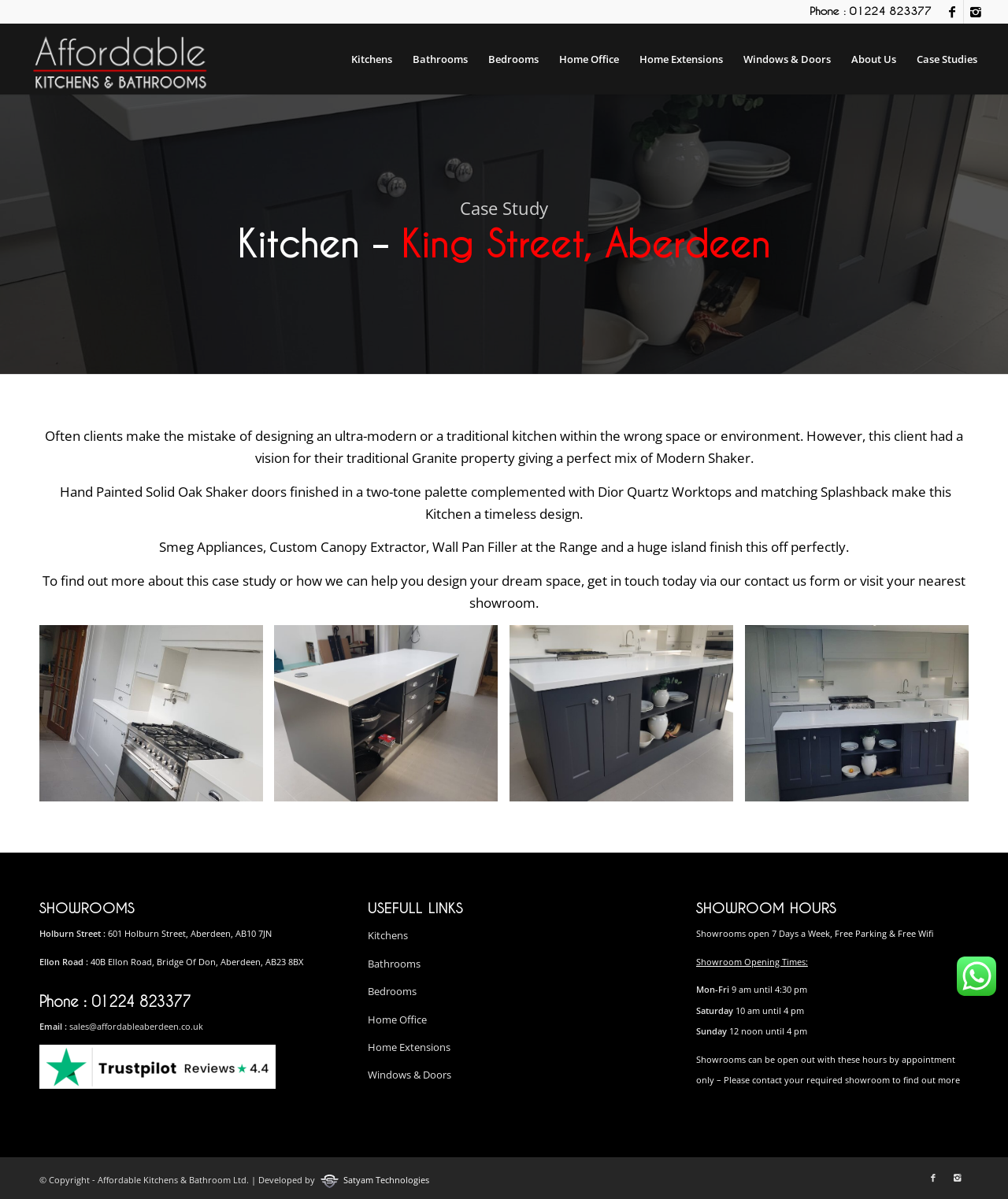Provide a thorough summary of the webpage.

This webpage is about Affordable Kitchens & Bathroom Ltd., a company that provides kitchen and bathroom design services. At the top of the page, there is a heading that displays the company's name and address, "Kitchen – King Street, Aberdeen – Affordable Kitchens & Bathroom Ltd." Below this, there are several links to the company's social media profiles, represented by icons.

On the left side of the page, there is a navigation menu with links to different sections of the website, including "Kitchens", "Bathrooms", "Bedrooms", "Home Office", "Home Extensions", "Windows & Doors", and "About Us". Below this menu, there is a main content area that displays a case study of a kitchen design project. The case study includes a heading, "Kitchen – King Street, Aberdeen", and several paragraphs of text that describe the project. There are also four images of the kitchen design, arranged in a row.

To the right of the main content area, there are several sections that provide additional information about the company. One section displays the company's contact information, including phone number, email address, and physical addresses of the showrooms. Another section lists the showroom hours, including the days and times when the showrooms are open. There is also a section that provides links to useful resources, such as the company's social media profiles and other related websites.

At the bottom of the page, there is a copyright notice that indicates the website was developed by Satyam Technologies. There are also two hidden links to social media profiles, represented by icons.